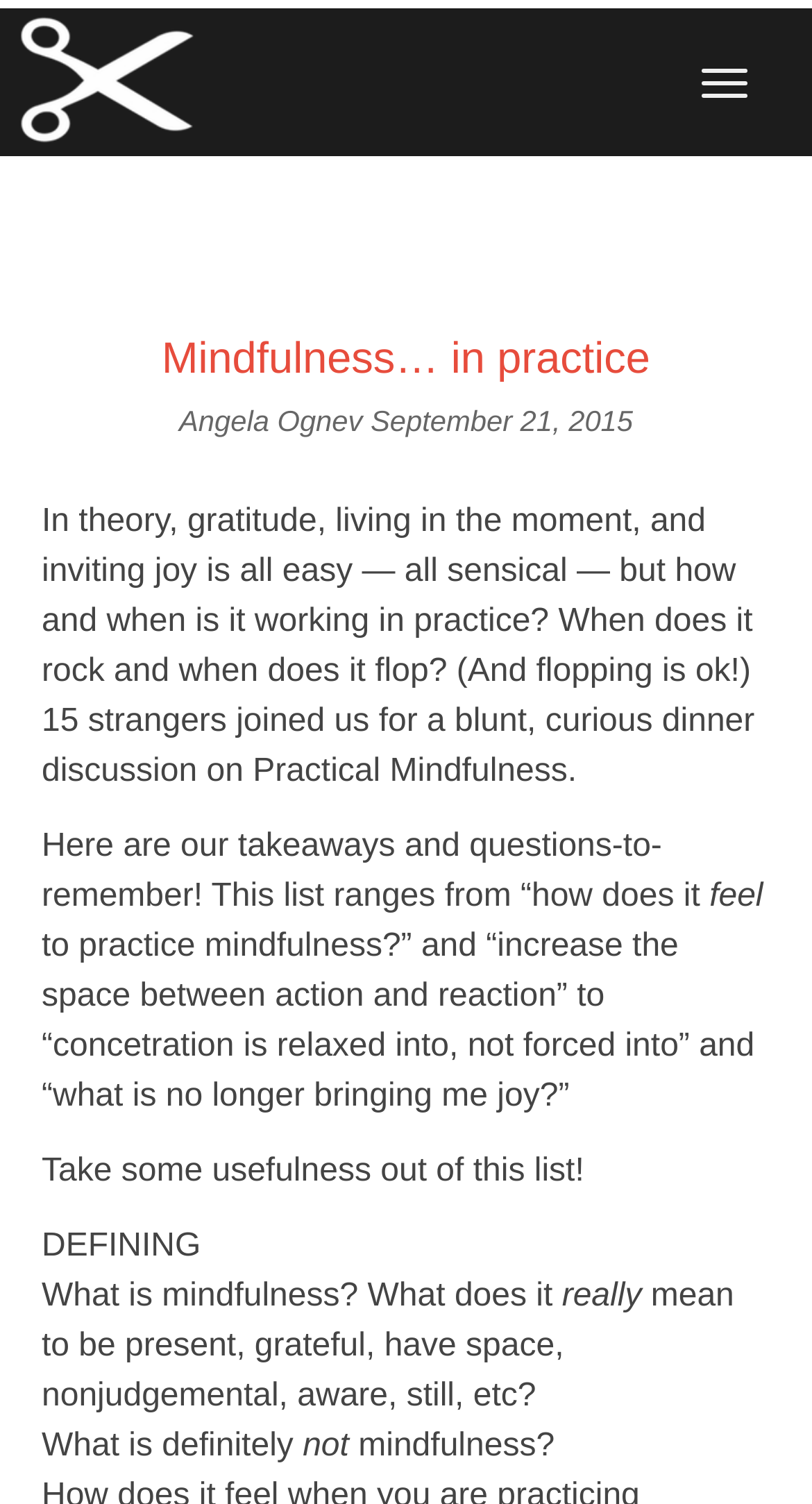Determine the bounding box coordinates for the UI element with the following description: "alt="Cut The Small Talk"". The coordinates should be four float numbers between 0 and 1, represented as [left, top, right, bottom].

[0.013, 0.0, 0.238, 0.097]